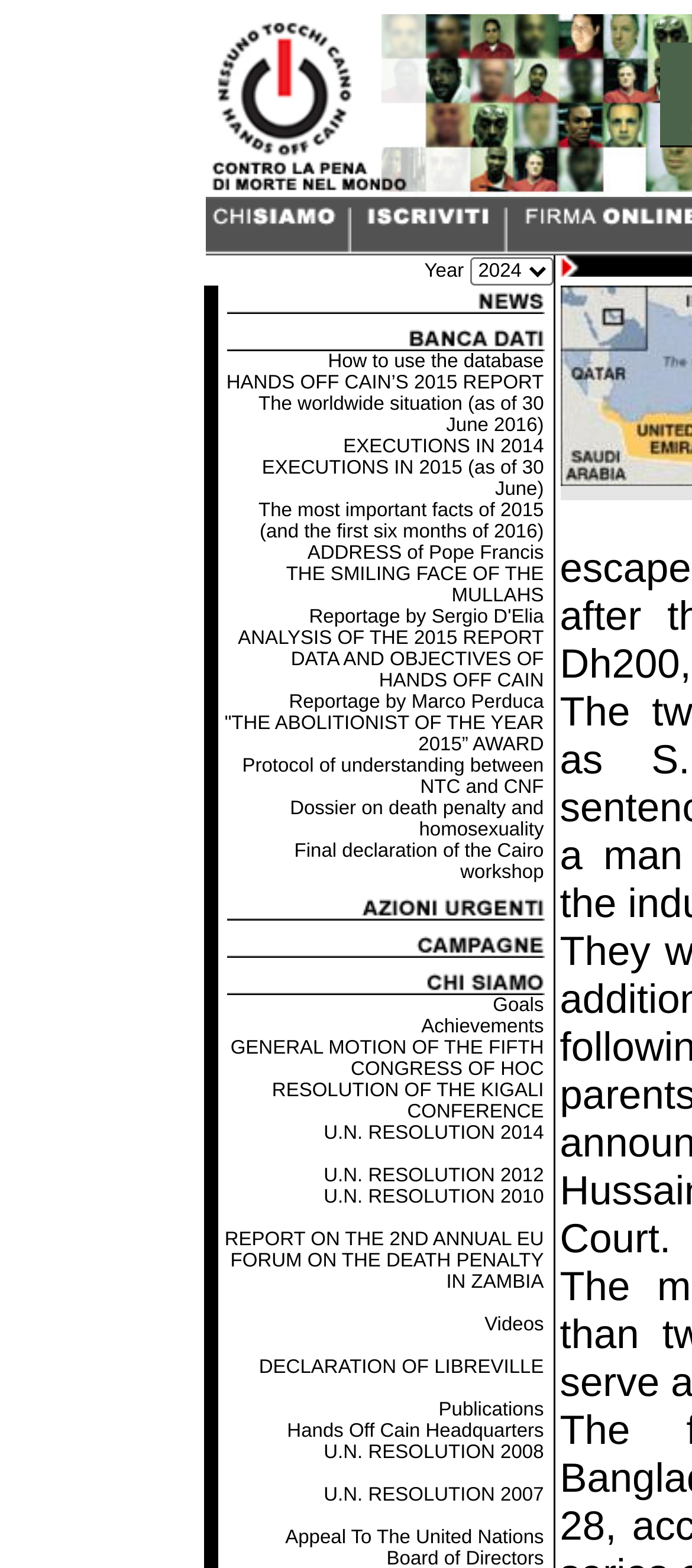Refer to the screenshot and answer the following question in detail:
How many rows are there in the grid?

I counted the number of row elements in the grid by looking at the gridcell elements and their parent row elements. There are 15 rows in the grid.